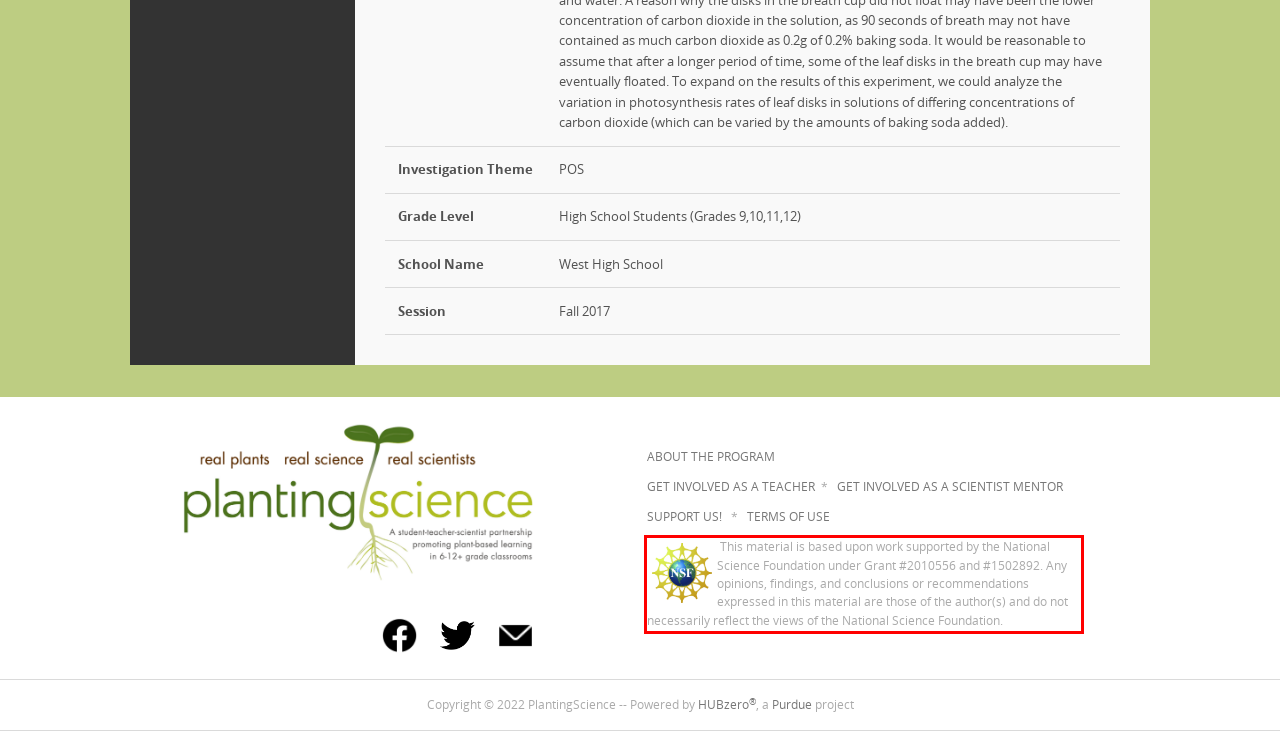Examine the webpage screenshot and use OCR to obtain the text inside the red bounding box.

This material is based upon work supported by the National Science Foundation under Grant #2010556 and #1502892. Any opinions, findings, and conclusions or recommendations expressed in this material are those of the author(s) and do not necessarily reflect the views of the National Science Foundation.